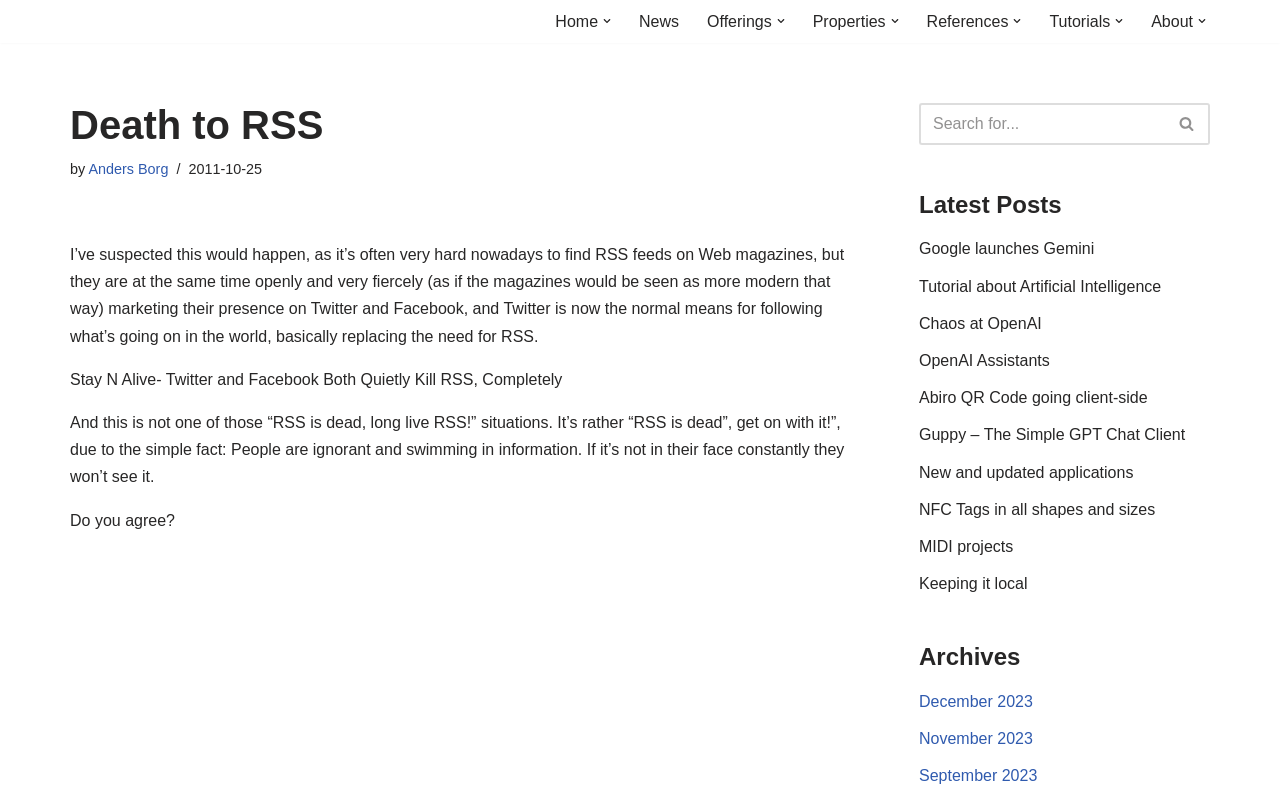Identify and extract the main heading of the webpage.

Death to RSS